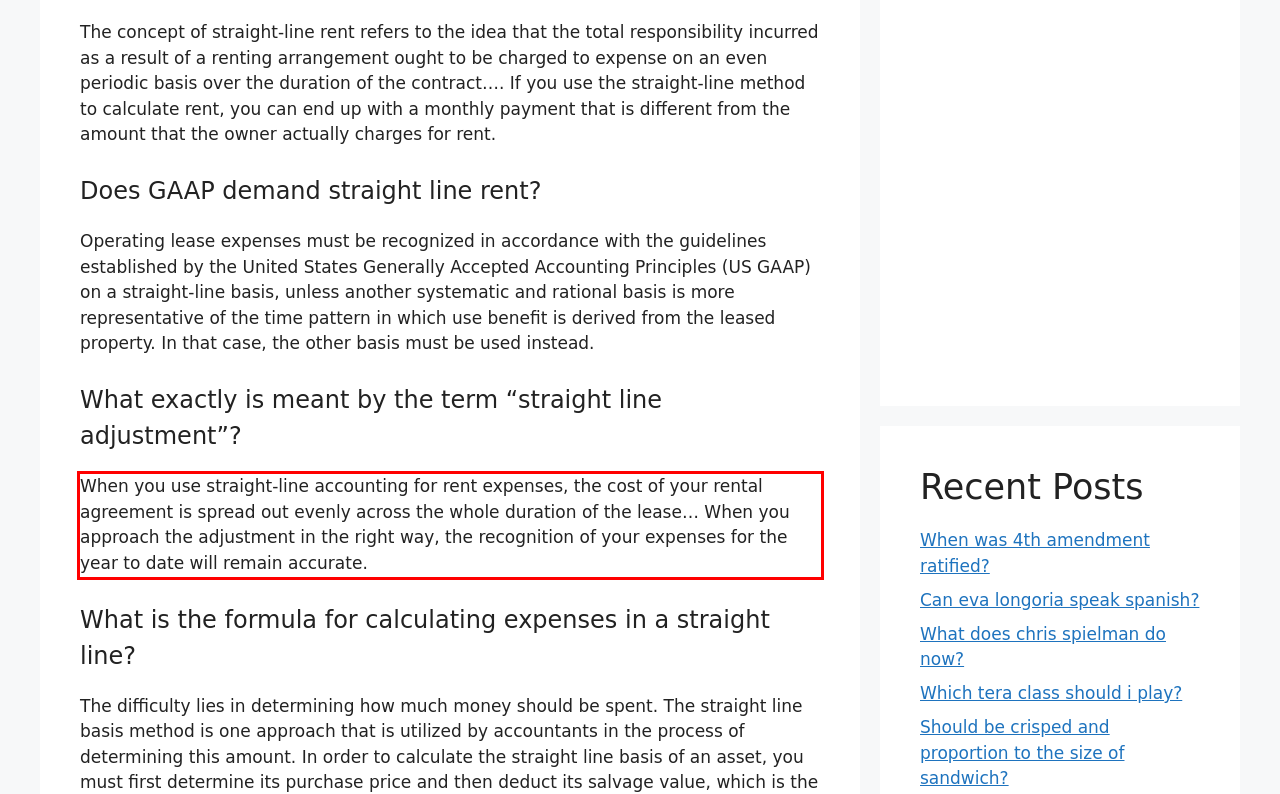Given a screenshot of a webpage, locate the red bounding box and extract the text it encloses.

When you use straight-line accounting for rent expenses, the cost of your rental agreement is spread out evenly across the whole duration of the lease… When you approach the adjustment in the right way, the recognition of your expenses for the year to date will remain accurate.